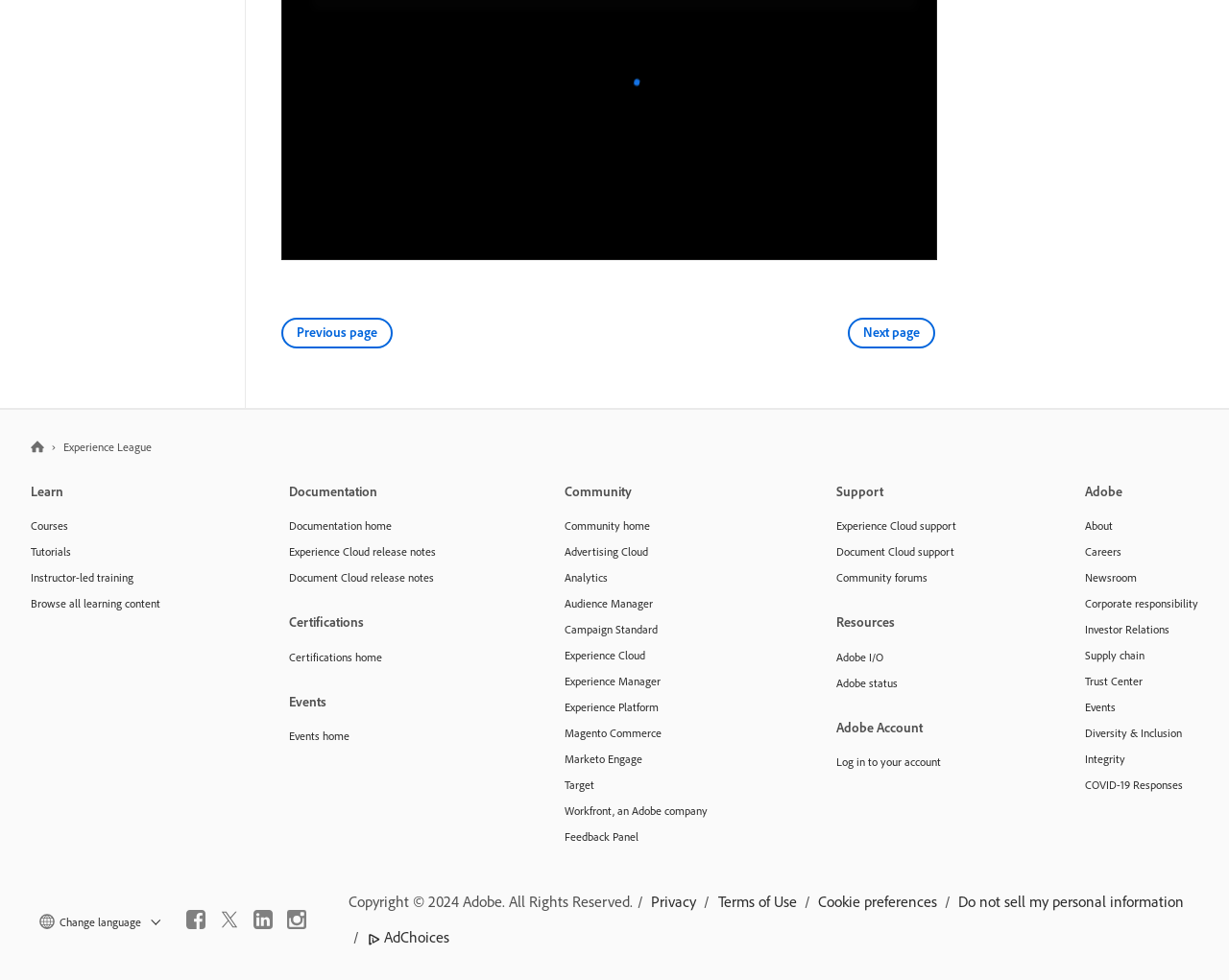Find the bounding box coordinates of the clickable area required to complete the following action: "Browse all learning content".

[0.025, 0.603, 0.13, 0.629]